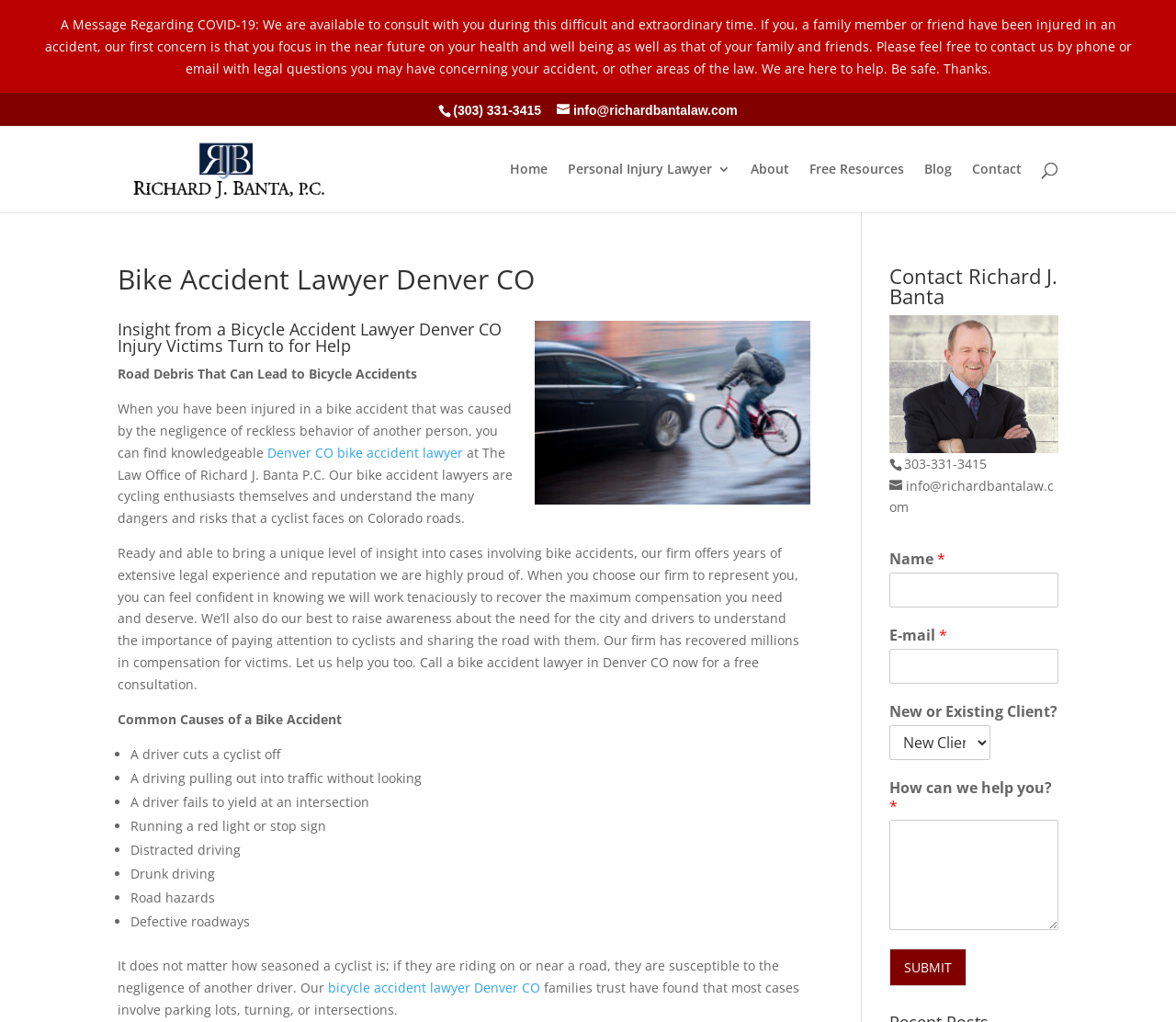Can you find the bounding box coordinates for the element to click on to achieve the instruction: "Send an email to the law office"?

[0.473, 0.101, 0.627, 0.115]